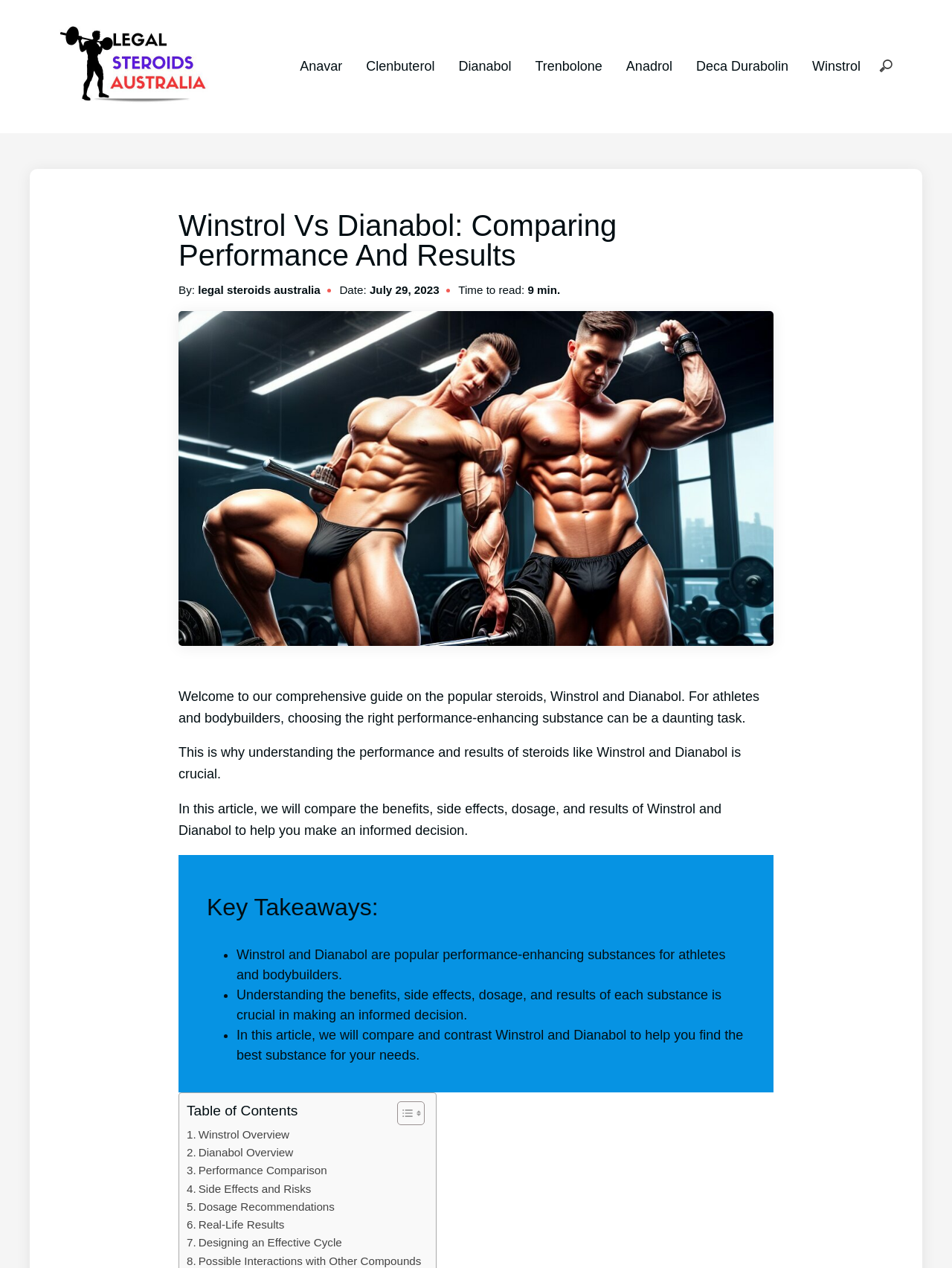What is the estimated time to read the article?
Based on the content of the image, thoroughly explain and answer the question.

According to the webpage content, the estimated time to read the article is 9 minutes, as indicated by the 'Time to read:' section.